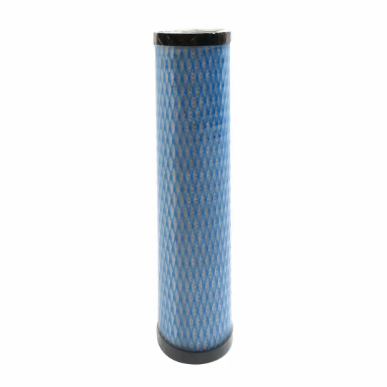What is the benefit of using this filter cartridge?
From the details in the image, answer the question comprehensively.

The LS5002052 Filter Cartridge is designed to enhance water quality by effectively removing impurities and contaminants, ensuring cleaner and safer drinking water, which ultimately promotes health and wellness.